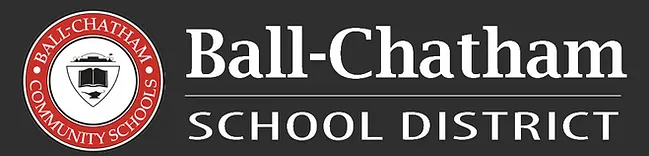Detail the scene depicted in the image with as much precision as possible.

The image displays the logo of the Ball-Chatham School District, prominently featuring the district's name, "Ball-Chatham," in bold letters, accompanied by the tagline "COMMUNITY SCHOOLS." The logo is enclosed within a circular emblem that contains an illustration of an open book, symbolizing education and learning. The design is primarily rendered in a sleek, professional typeface, emphasizing the district's commitment to providing a quality educational experience. The background is presented in a dark shade, enhancing the logo's visibility and prominence on the webpage. This image serves as a visual representation of the Ball-Chatham School District, reflecting its identity and dedication to the community.